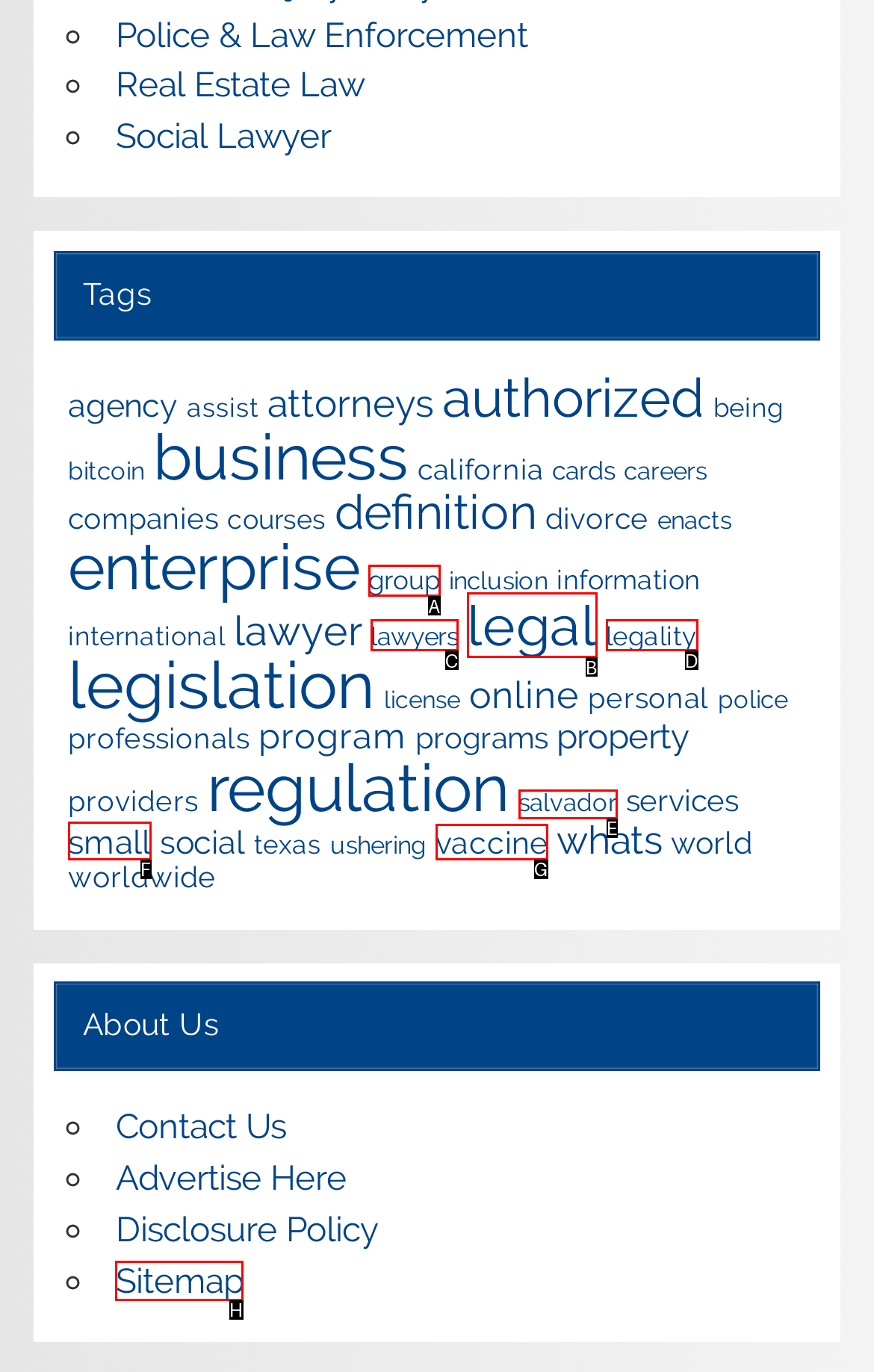Select the letter associated with the UI element you need to click to perform the following action: View Sitemap
Reply with the correct letter from the options provided.

H